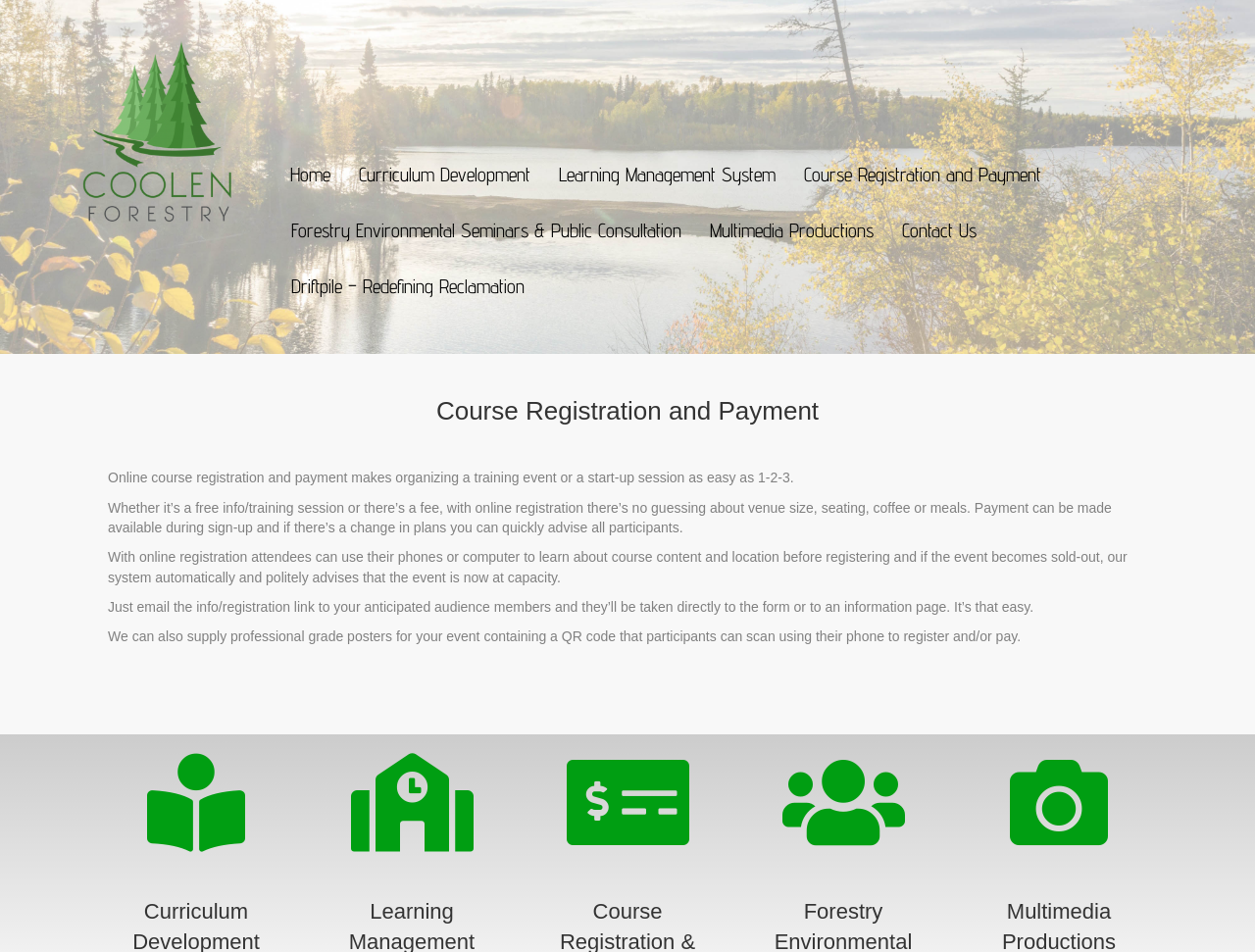What is the benefit of online registration for attendees?
Look at the image and answer the question with a single word or phrase.

Learn about course content